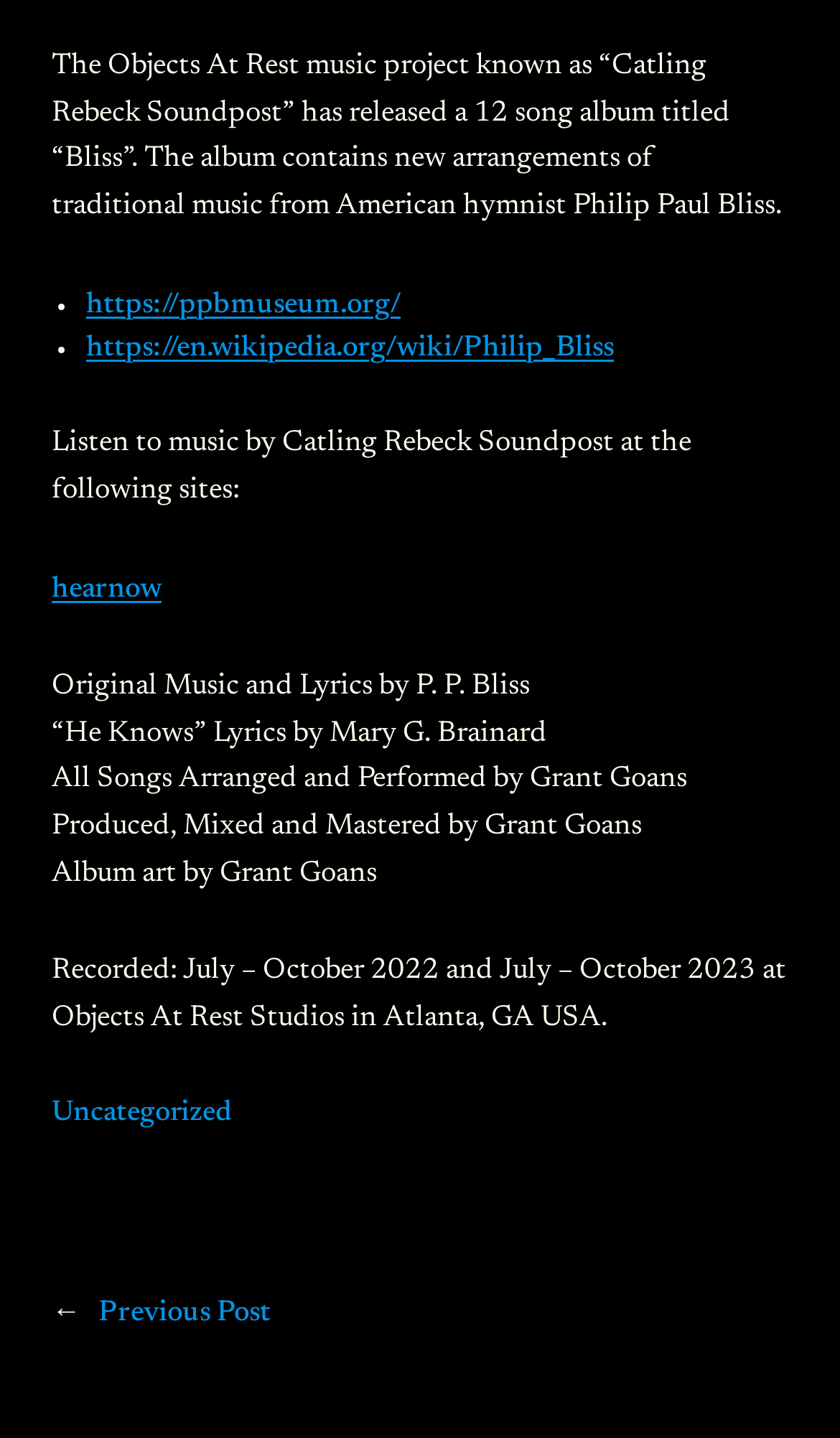What is the title of the album?
Analyze the image and deliver a detailed answer to the question.

The title of the album is mentioned in the first sentence of the webpage, which states 'The Objects At Rest music project known as “Catling Rebeck Soundpost” has released a 12 song album titled “Bliss”.'